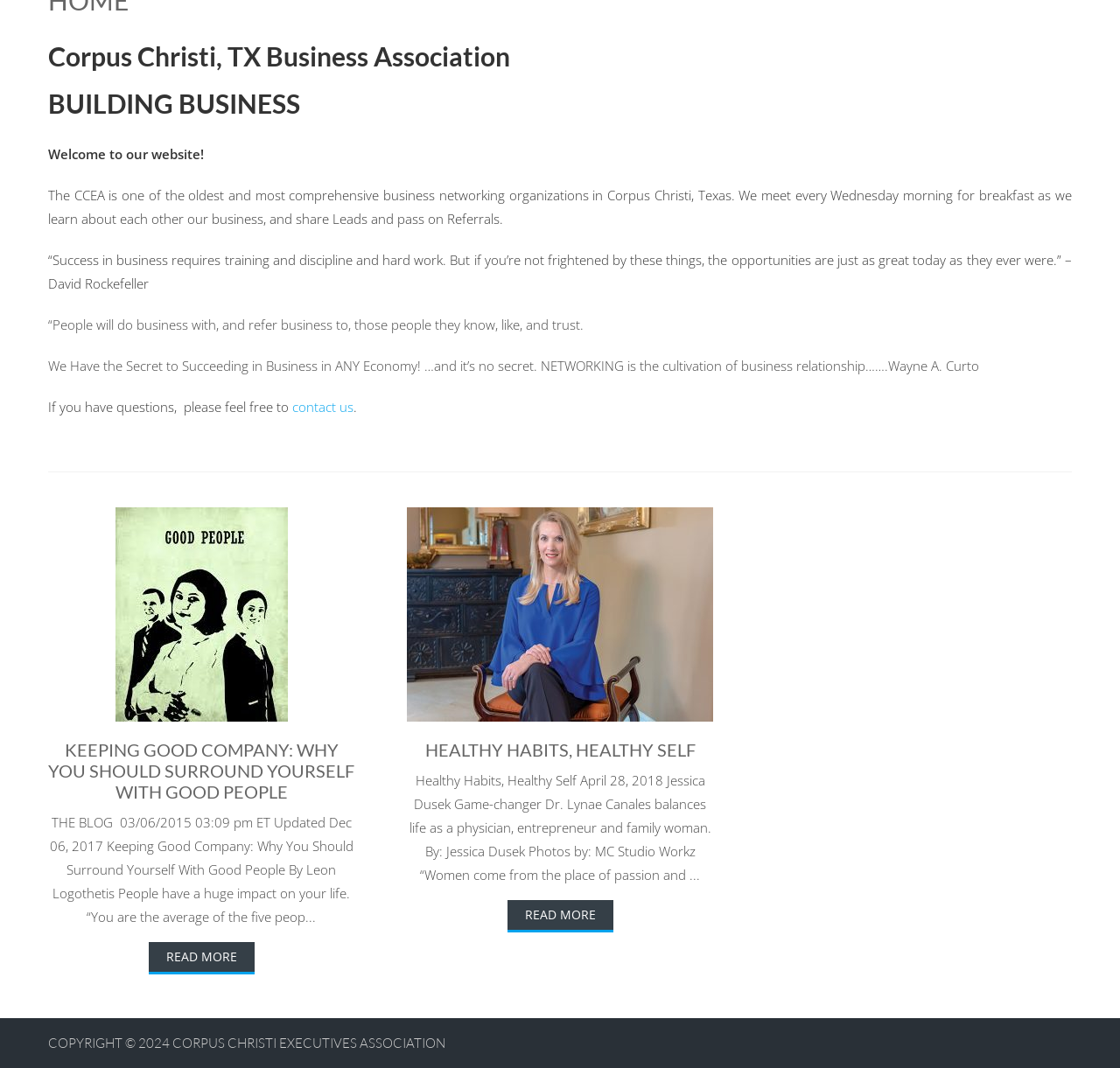Provide the bounding box coordinates for the UI element that is described as: "Healthy Habits, Healthy Self".

[0.379, 0.692, 0.621, 0.712]